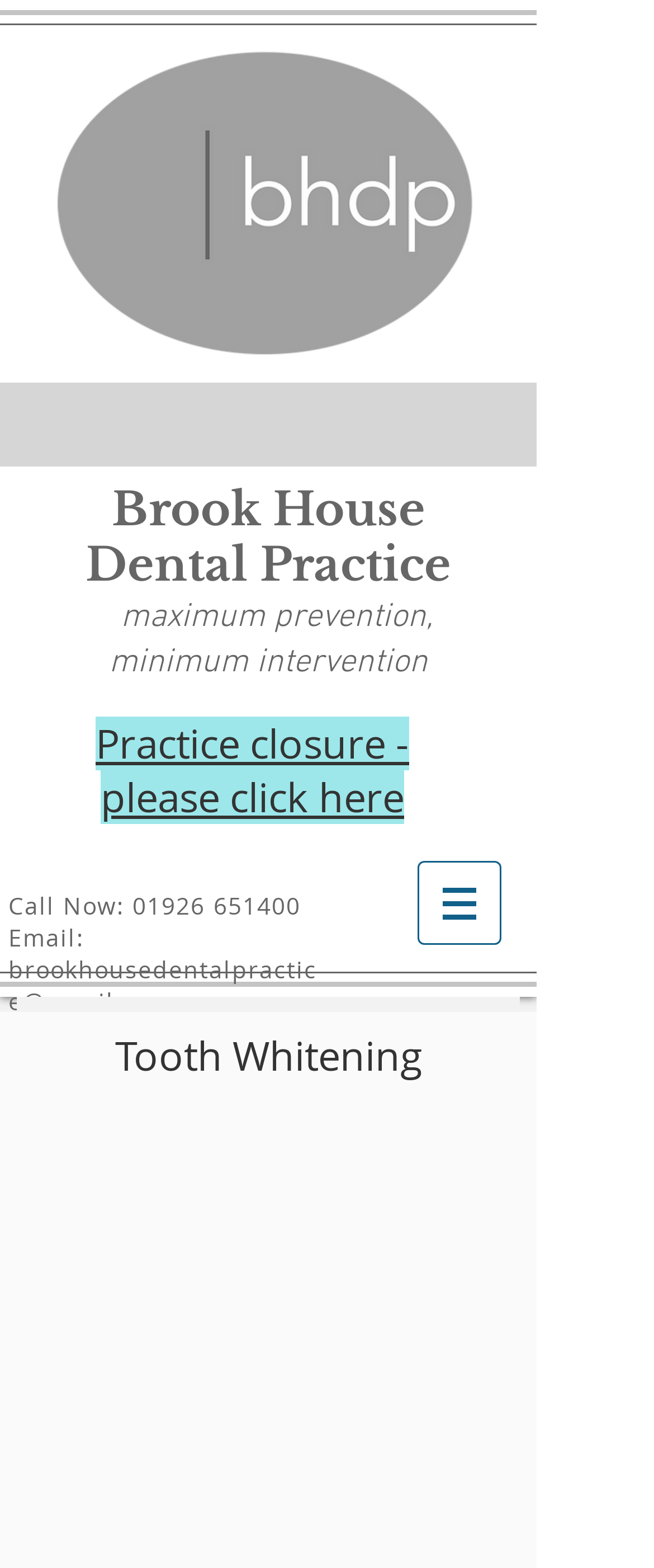Provide a brief response in the form of a single word or phrase:
What is the phone number to call?

01926 651400